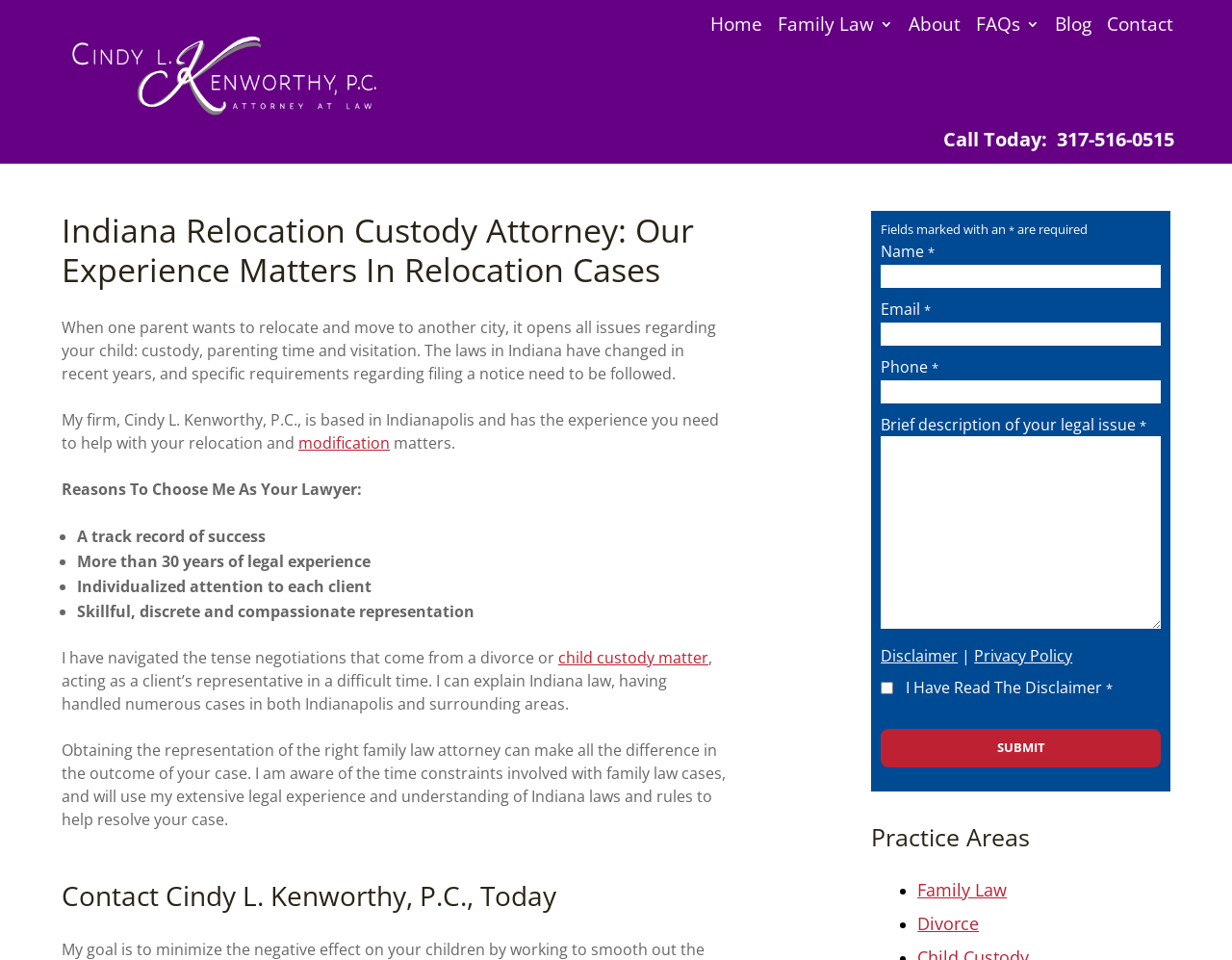Find and indicate the bounding box coordinates of the region you should select to follow the given instruction: "Click the 'Call Today' button".

[0.765, 0.131, 0.858, 0.158]